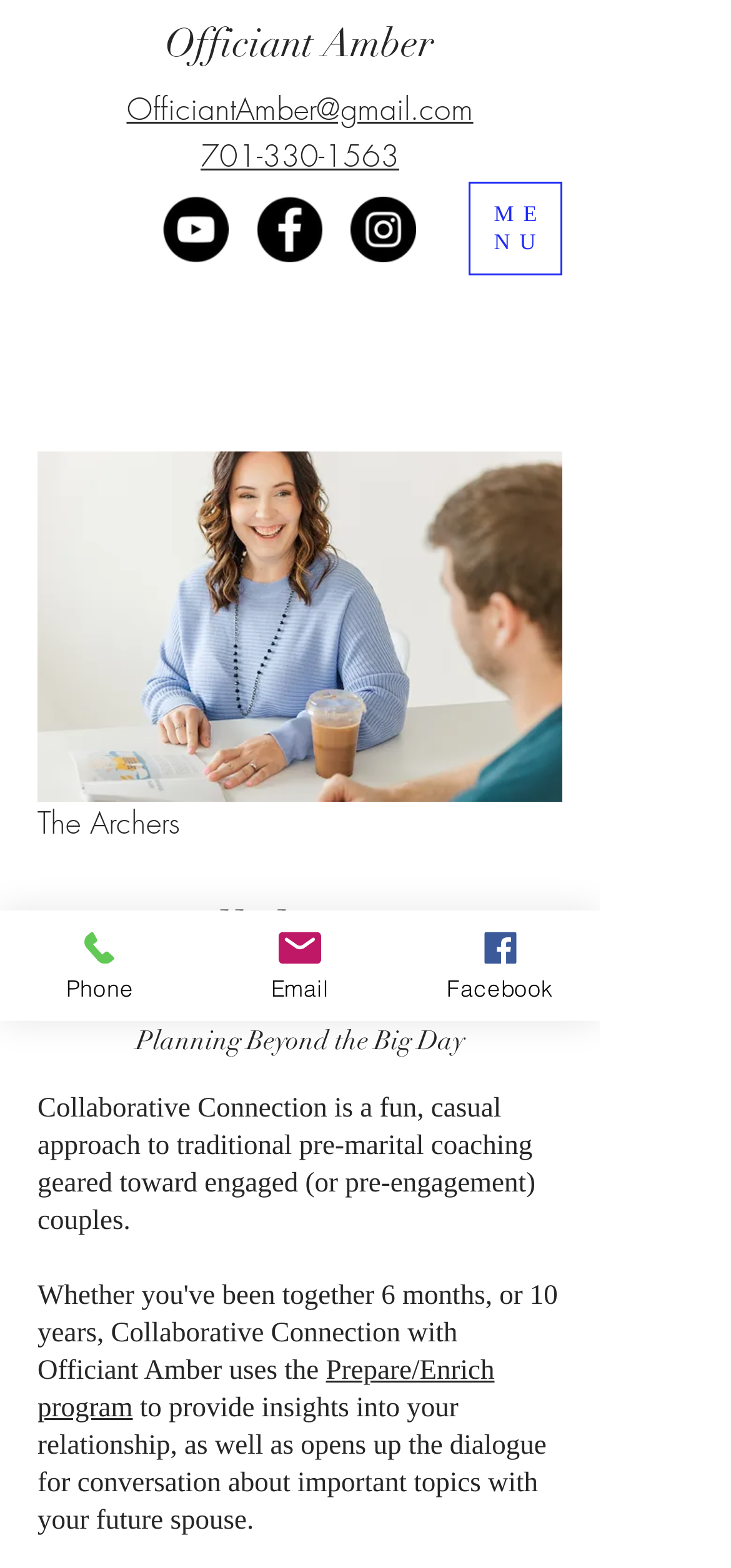Pinpoint the bounding box coordinates of the element that must be clicked to accomplish the following instruction: "Call Officiant Amber". The coordinates should be in the format of four float numbers between 0 and 1, i.e., [left, top, right, bottom].

[0.274, 0.086, 0.546, 0.112]